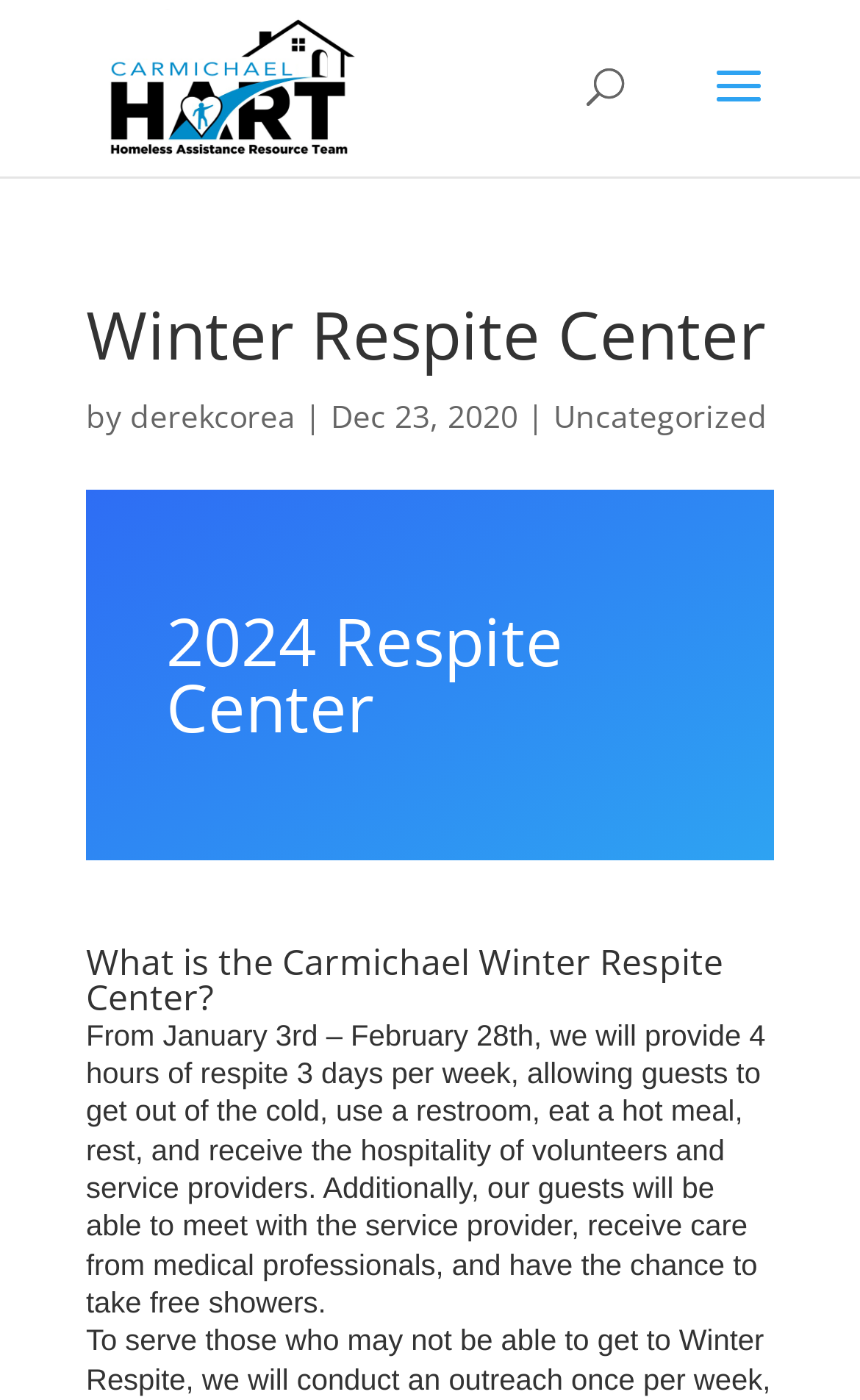Who is the author of the article?
Using the image, provide a detailed and thorough answer to the question.

I found the answer by looking at the link element with the text 'derekcorea'. This element is located near the text 'by', which suggests that derekcorea is the author of the article.